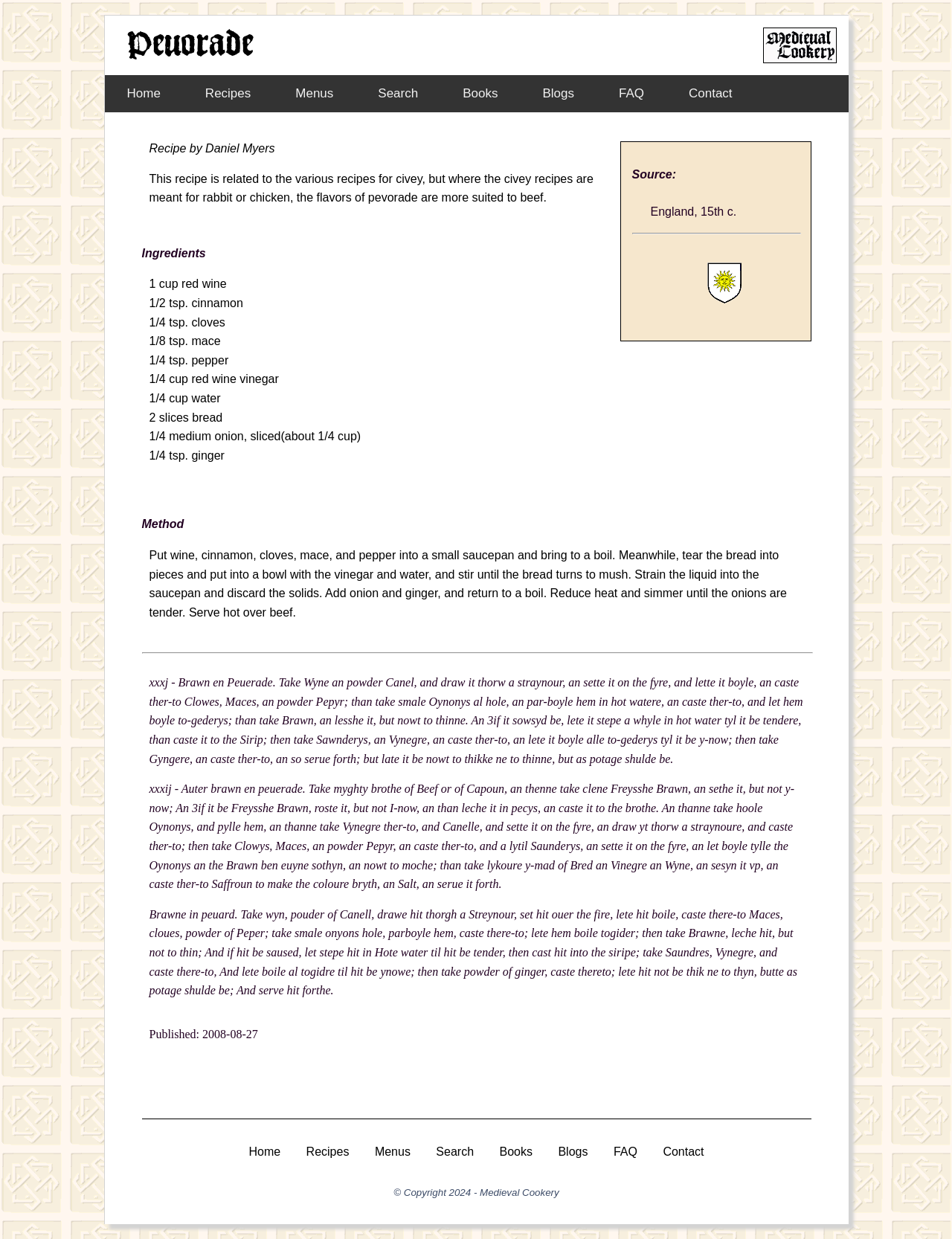Explain the webpage's layout and main content in detail.

The webpage is about Medieval Cookery, with a focus on a specific recipe called Pevorade. At the top, there is a logo image of "MC" and a heading that reads "Pevorade". Below the heading, there is a navigation menu with links to "Home", "Recipes", "Menus", "Search", "Books", "Blogs", "FAQ", and "Contact".

On the left side of the page, there is a section with a title "Source" that indicates the recipe is from England, 15th century. Below this section, there is a table with an image and a recipe description. The recipe is attributed to Daniel Myers.

The main content of the page is the recipe for Pevorade, which includes a list of ingredients and a method for preparing the dish. The ingredients are listed in a column, with each item on a new line. The method is a lengthy paragraph that describes the steps to prepare the dish.

Below the recipe, there are three additional sections that appear to be variations of the recipe, written in Middle English. These sections are separated from the main recipe by horizontal lines.

At the bottom of the page, there is a copyright notice that reads "© Copyright 2024 - Medieval Cookery". There is also a repeated navigation menu with the same links as at the top of the page.